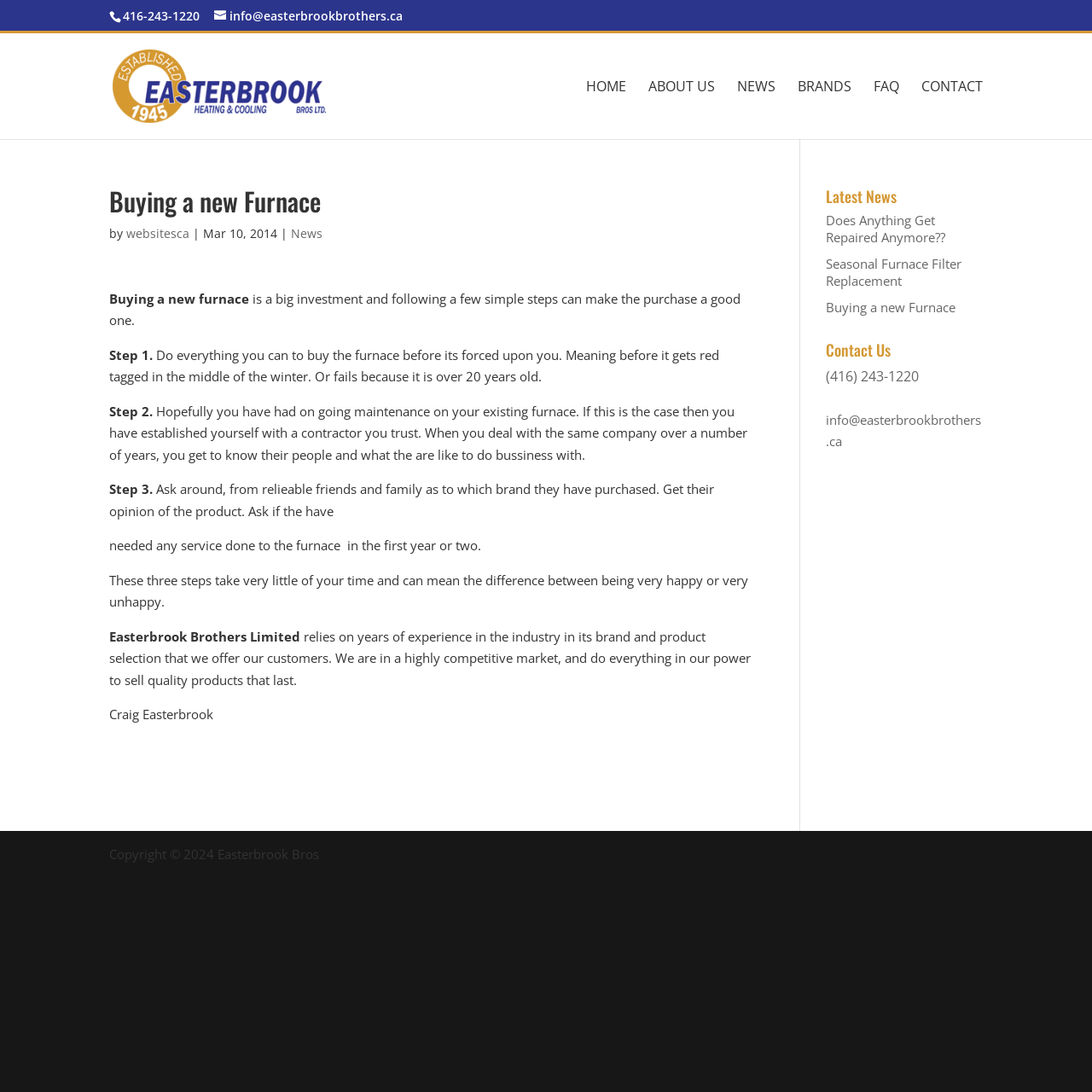Please identify the bounding box coordinates of the element that needs to be clicked to execute the following command: "Contact US". Provide the bounding box using four float numbers between 0 and 1, formatted as [left, top, right, bottom].

None